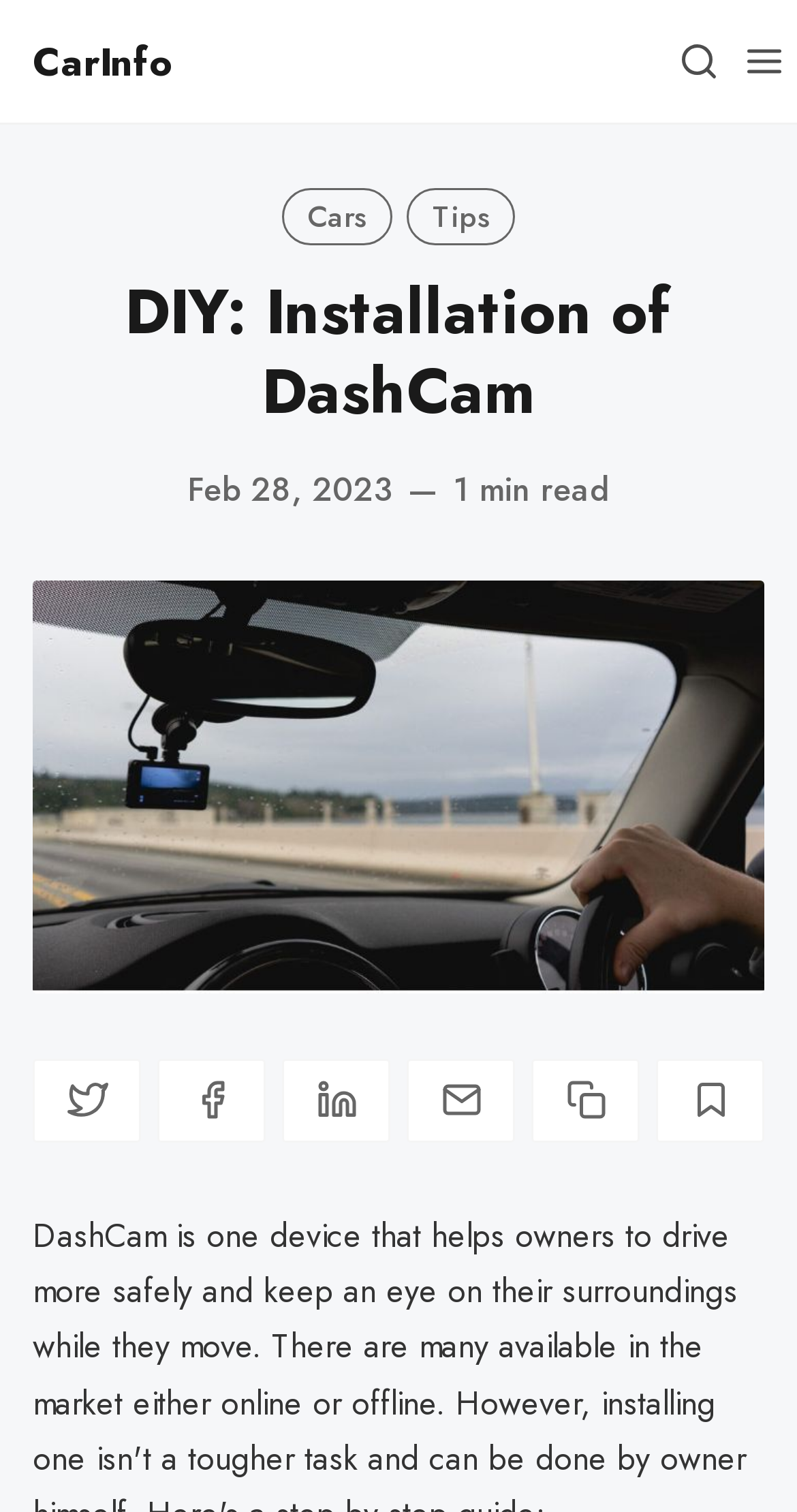Identify the bounding box coordinates of the clickable section necessary to follow the following instruction: "Share on Twitter". The coordinates should be presented as four float numbers from 0 to 1, i.e., [left, top, right, bottom].

[0.041, 0.7, 0.177, 0.756]